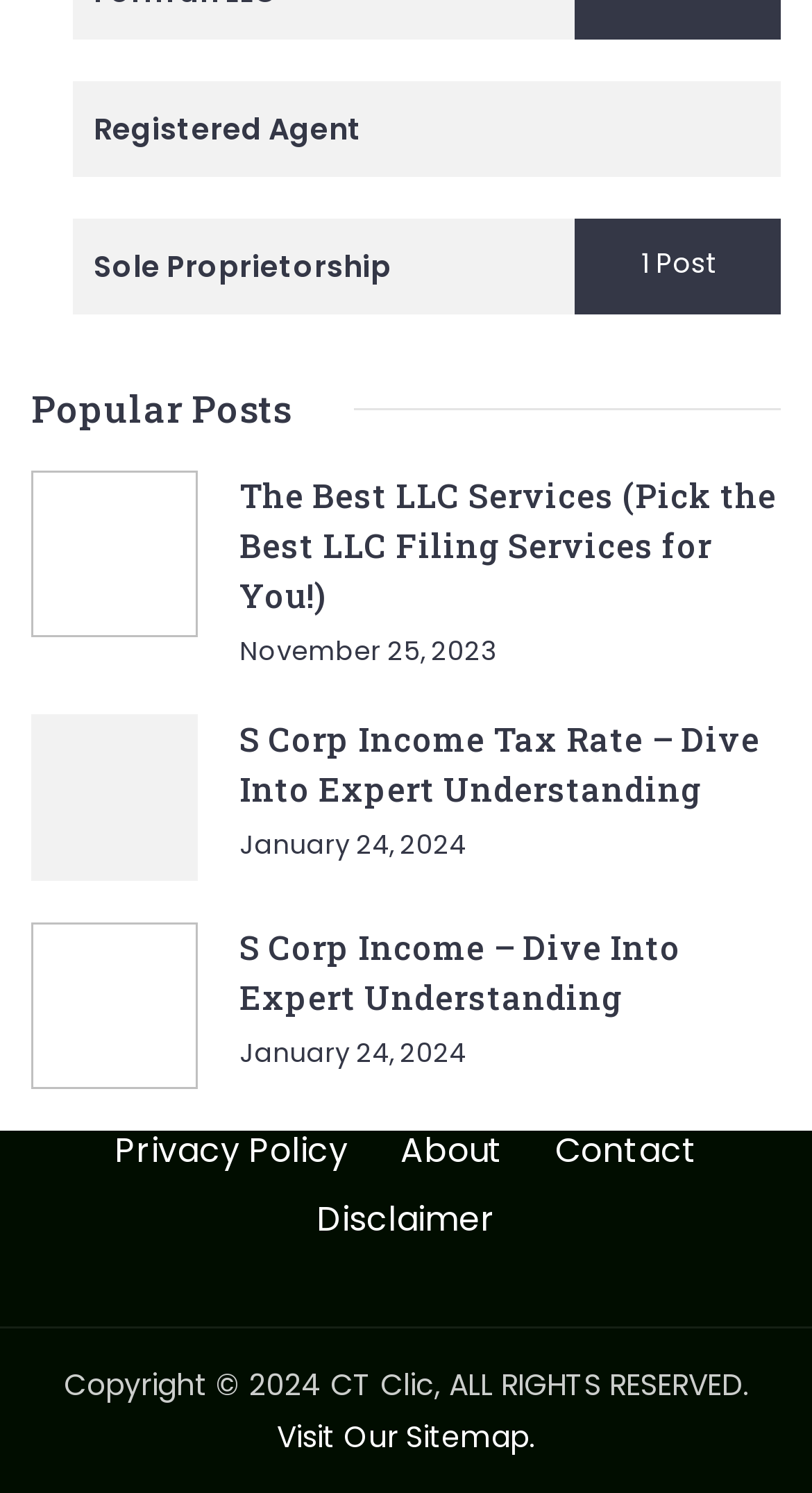Predict the bounding box for the UI component with the following description: "Contact".

[0.652, 0.757, 0.891, 0.786]